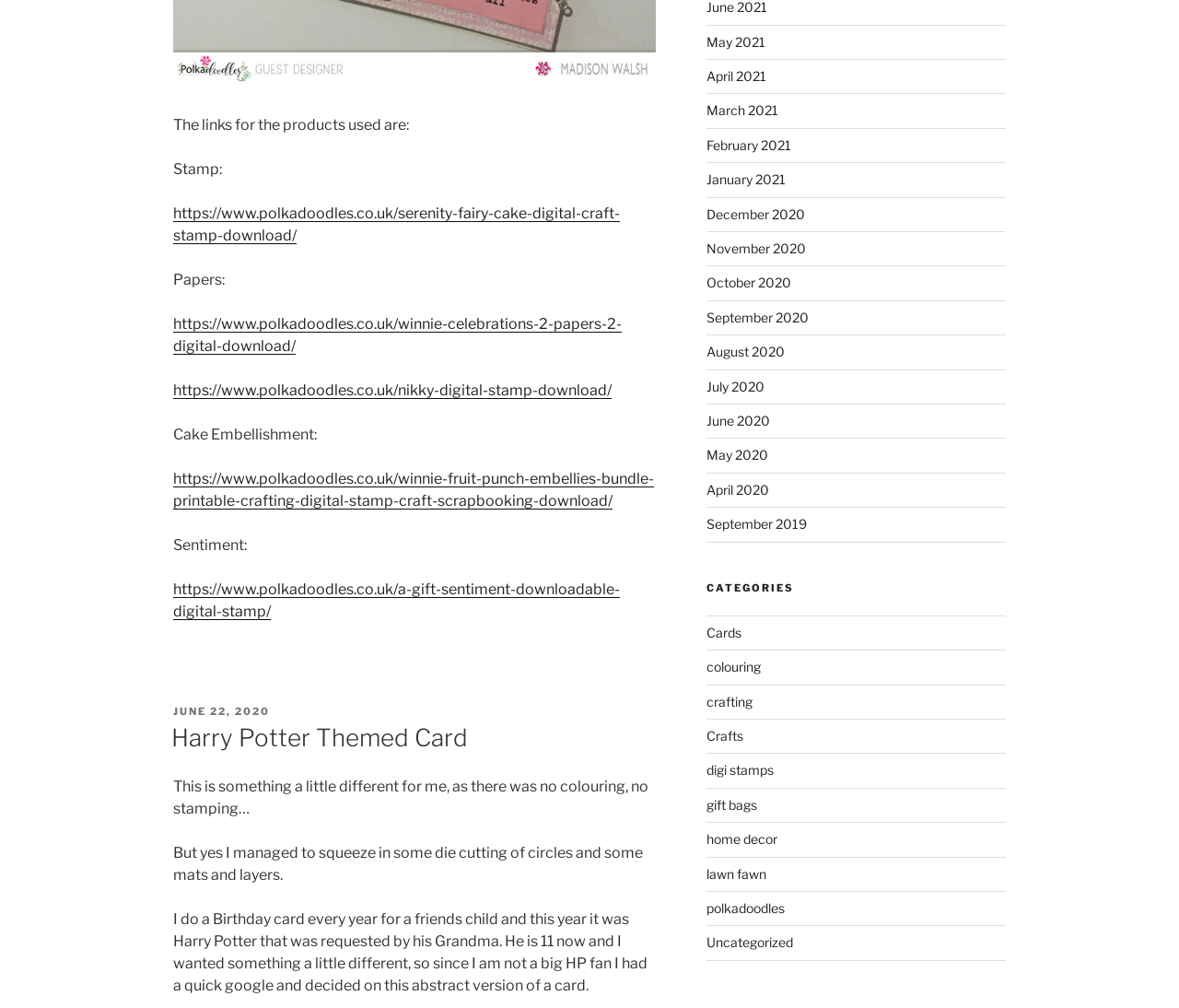Pinpoint the bounding box coordinates of the element to be clicked to execute the instruction: "View the Harry Potter Themed Card post".

[0.147, 0.716, 0.556, 0.749]